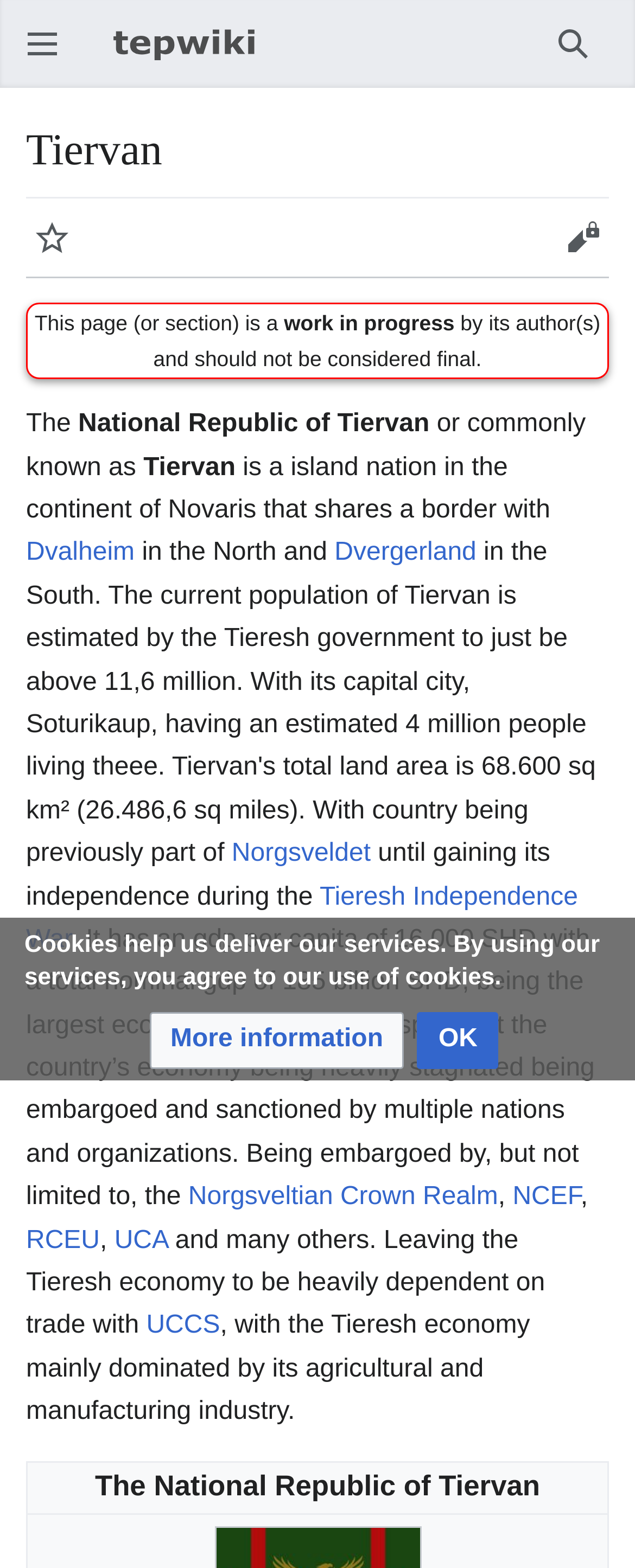Please locate the bounding box coordinates of the element that needs to be clicked to achieve the following instruction: "Click the Search button". The coordinates should be four float numbers between 0 and 1, i.e., [left, top, right, bottom].

[0.846, 0.005, 0.959, 0.051]